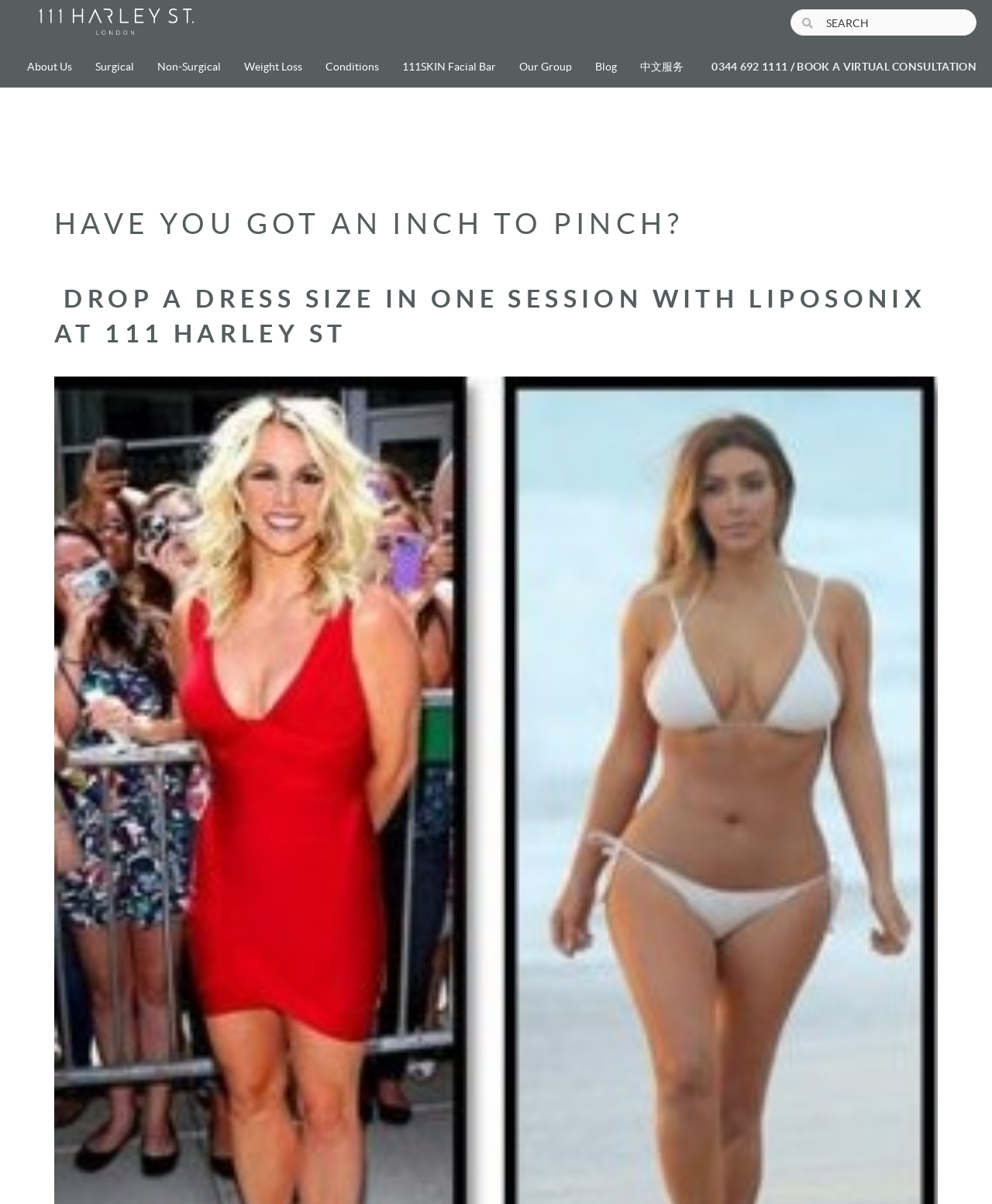Please answer the following question using a single word or phrase: 
What is the name of the clinic?

111 Harley St